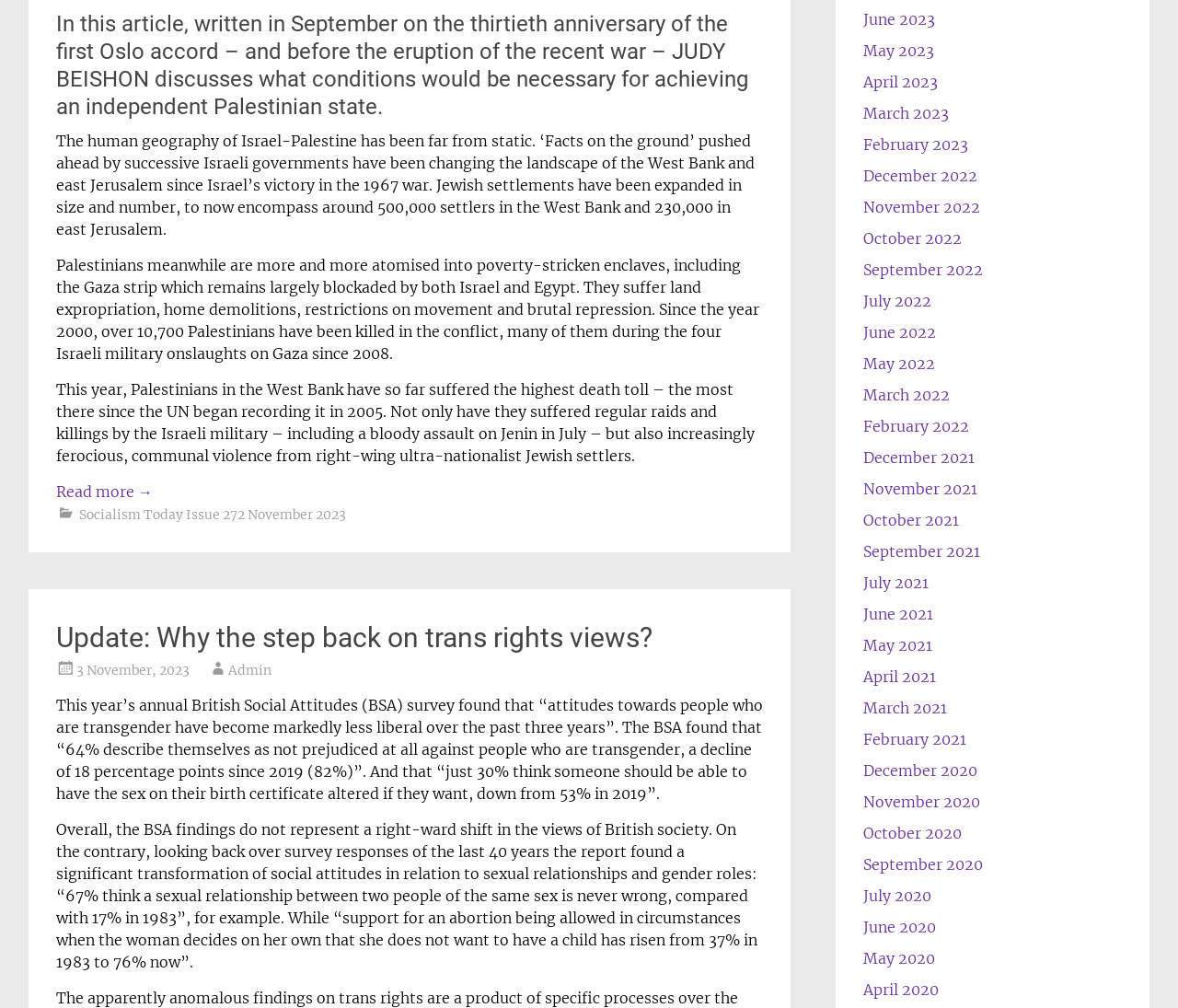Highlight the bounding box coordinates of the element that should be clicked to carry out the following instruction: "Browse the archive for June 2023". The coordinates must be given as four float numbers ranging from 0 to 1, i.e., [left, top, right, bottom].

[0.733, 0.01, 0.794, 0.028]